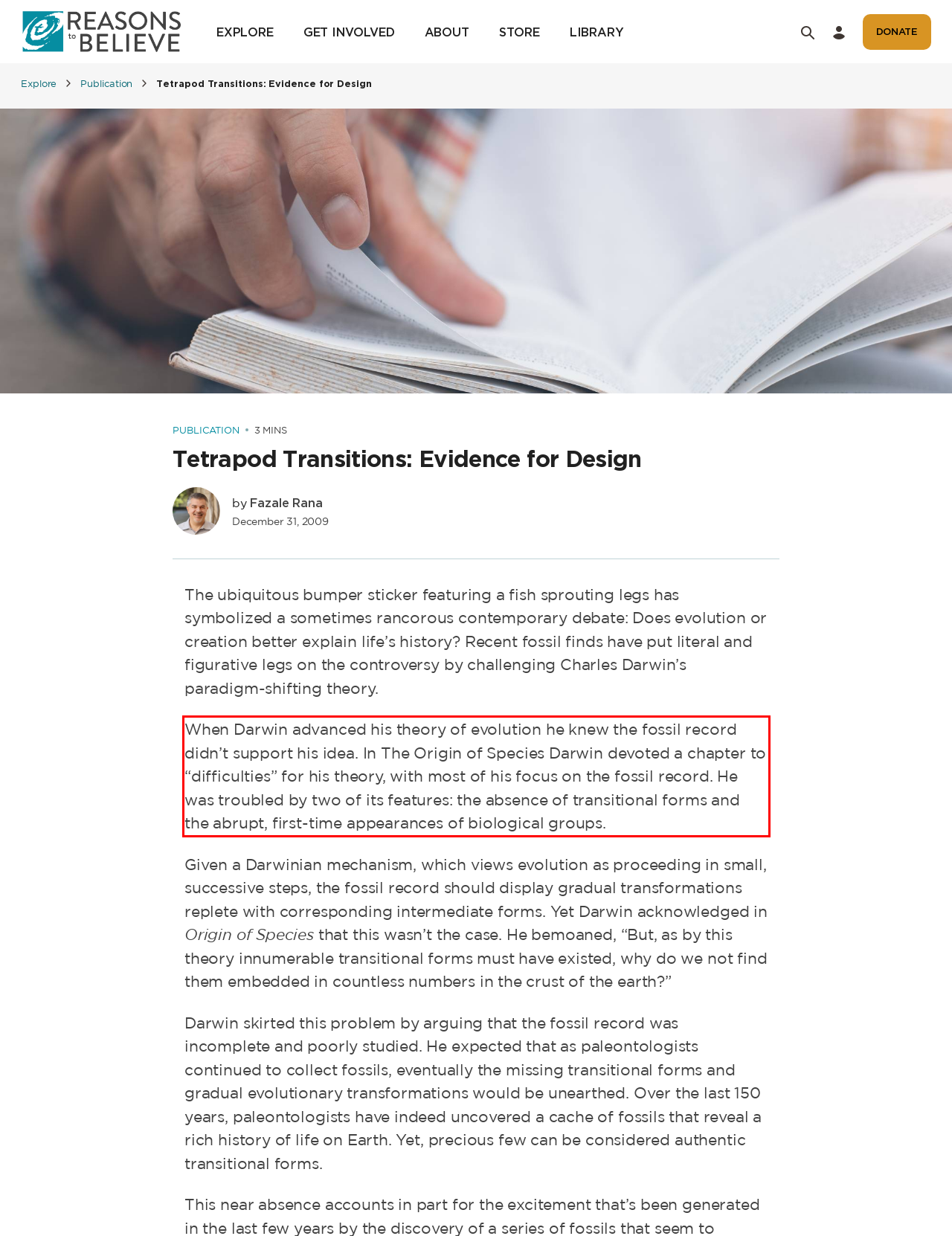Given a screenshot of a webpage, identify the red bounding box and perform OCR to recognize the text within that box.

When Darwin advanced his theory of evolution he knew the fossil record didn’t support his idea. In The Origin of Species Darwin devoted a chapter to “difficulties” for his theory, with most of his focus on the fossil record. He was troubled by two of its features: the absence of transitional forms and the abrupt, first-time appearances of biological groups.